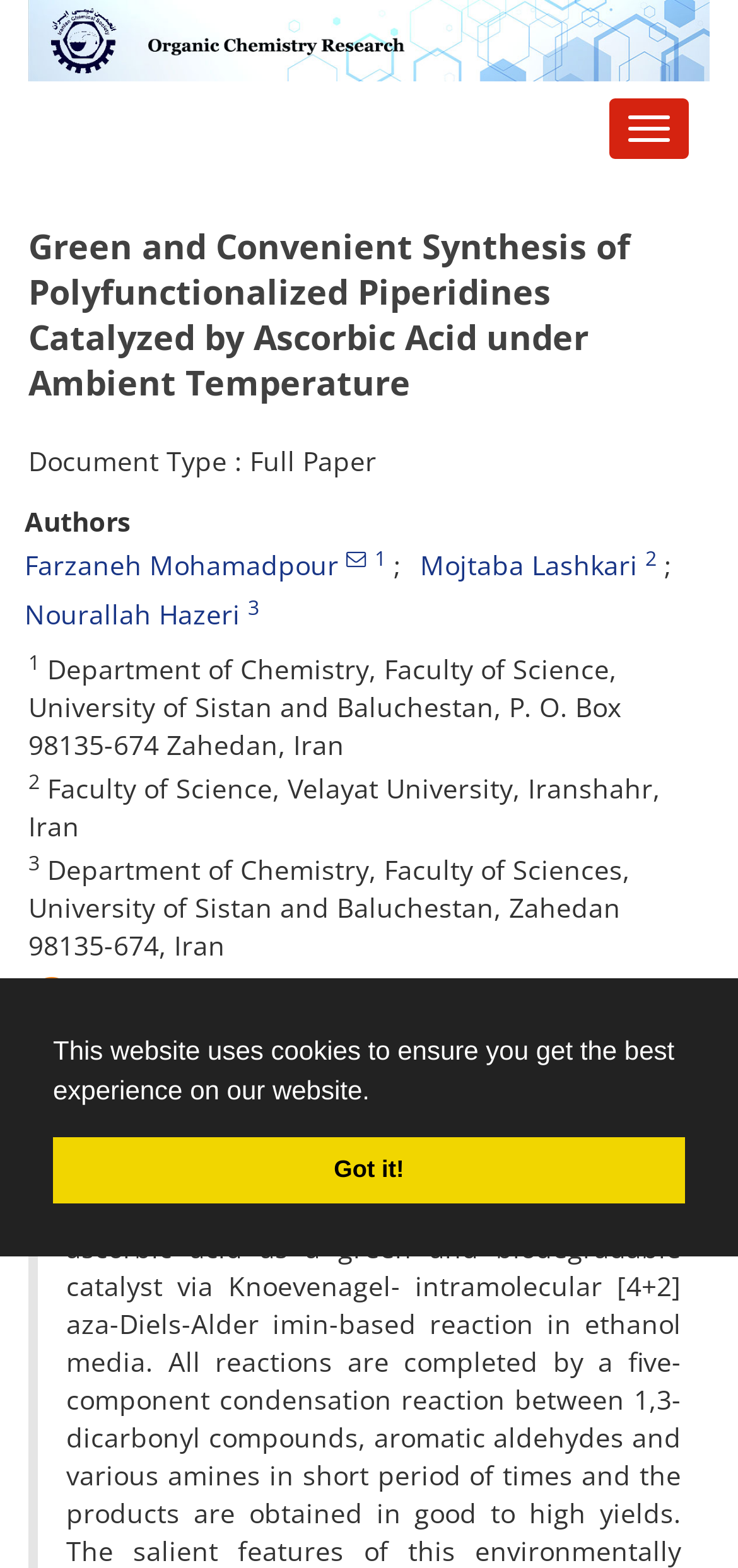Find the bounding box coordinates of the clickable area required to complete the following action: "Copy the DOI".

[0.113, 0.629, 0.787, 0.652]